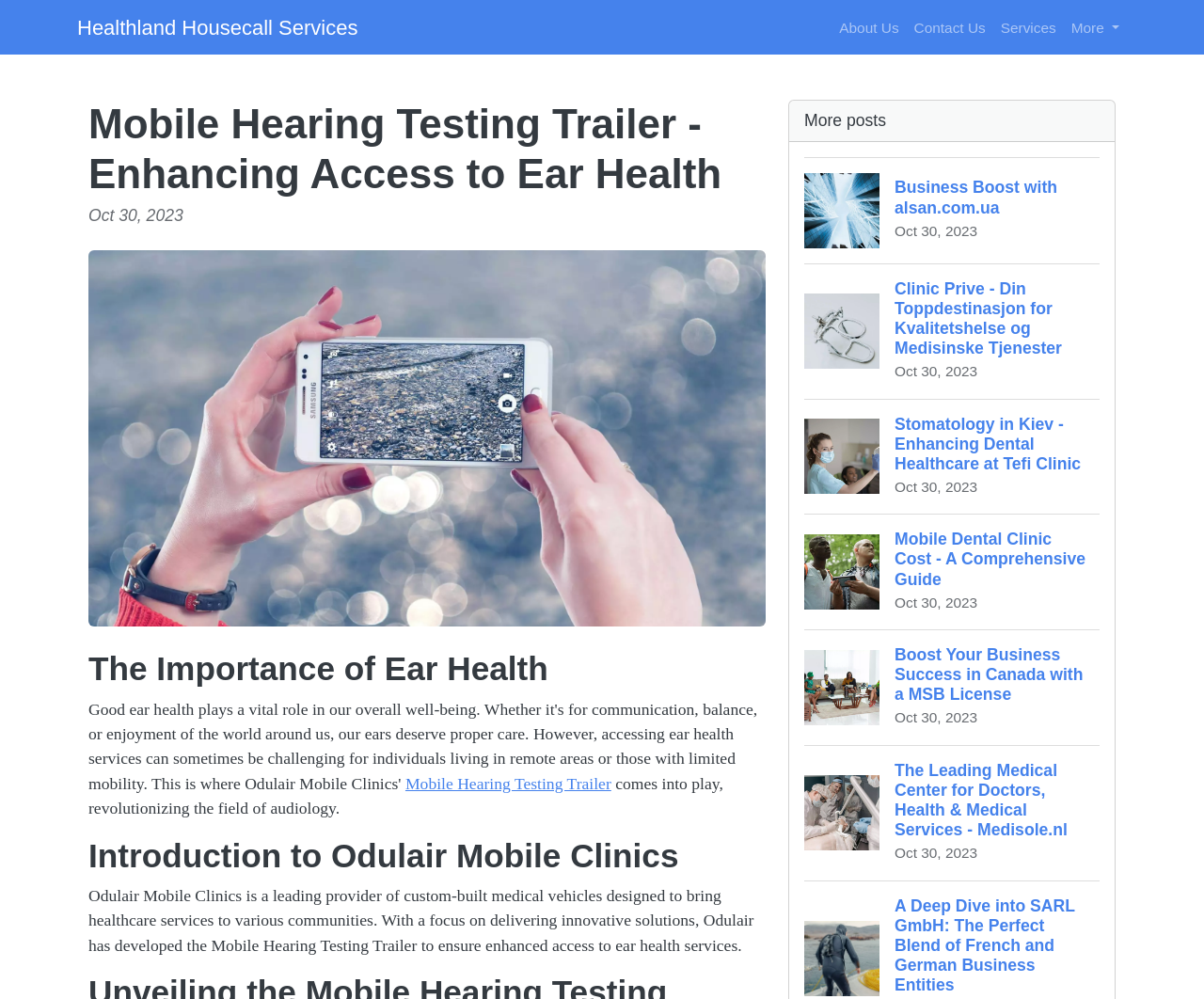Specify the bounding box coordinates for the region that must be clicked to perform the given instruction: "Click on 'Mobile Hearing Testing Trailer'".

[0.337, 0.775, 0.508, 0.794]